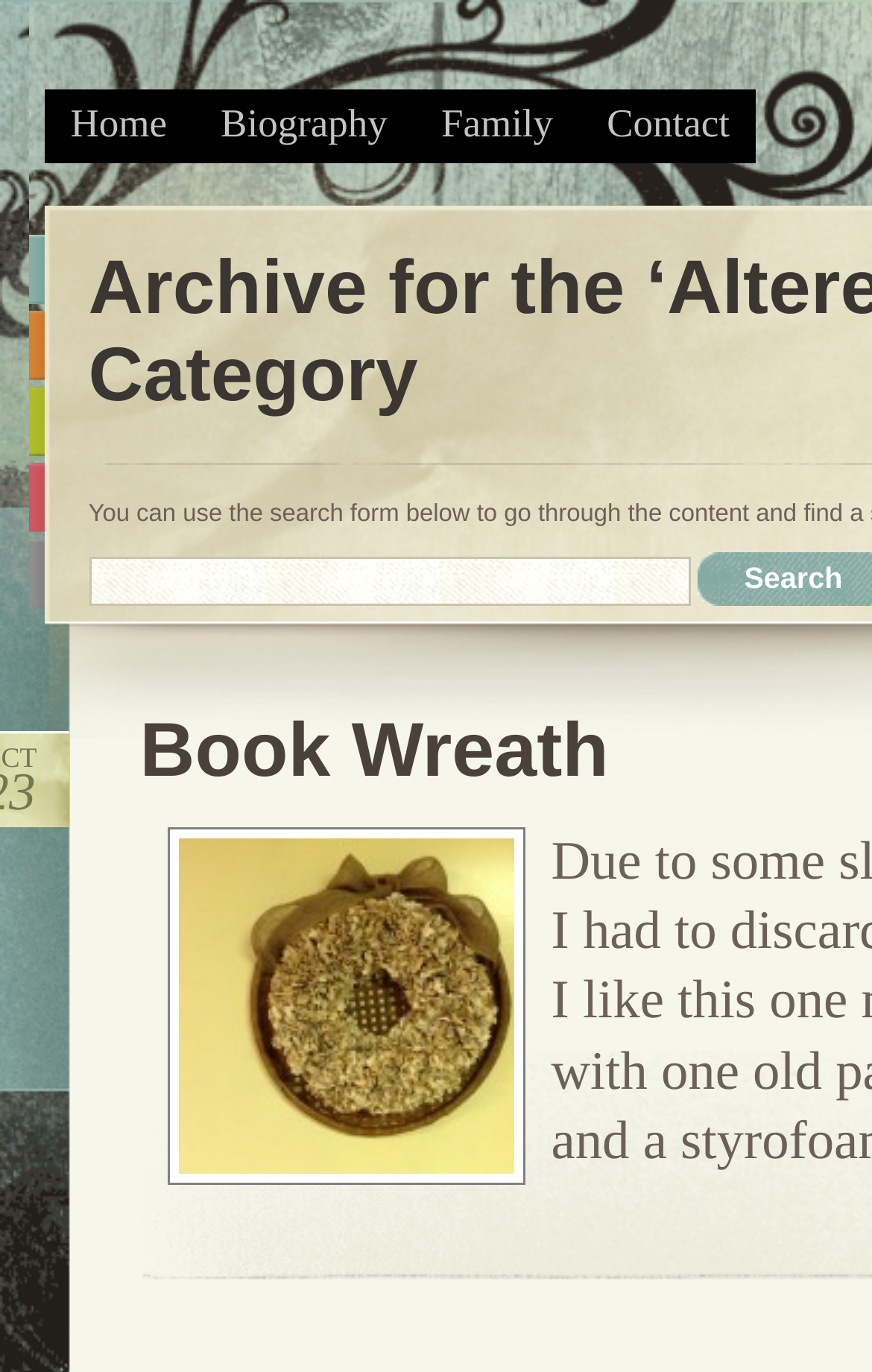Given the webpage screenshot, identify the bounding box of the UI element that matches this description: "name="s"".

[0.101, 0.406, 0.791, 0.442]